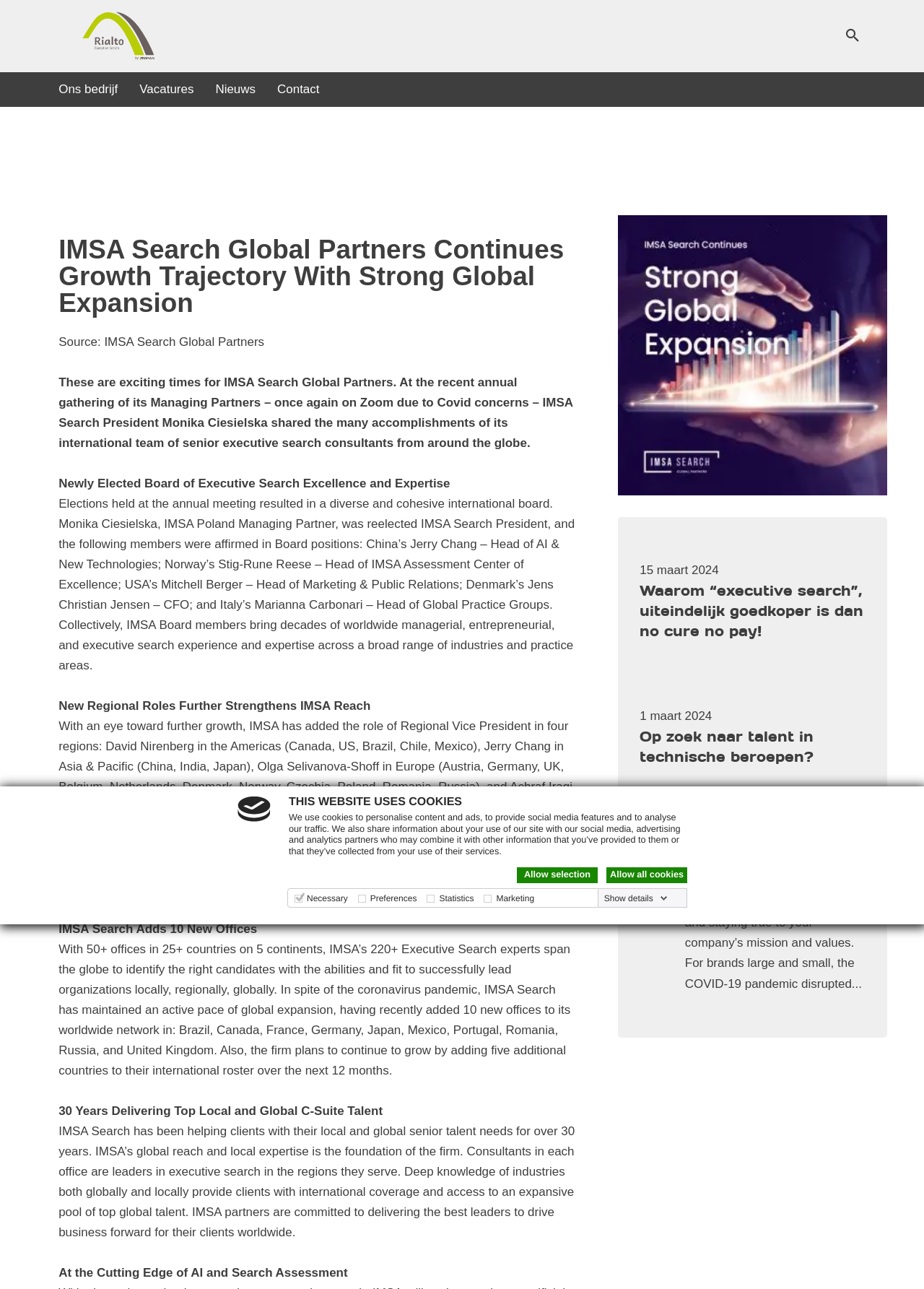Find the bounding box coordinates for the UI element whose description is: "Nieuws". The coordinates should be four float numbers between 0 and 1, in the format [left, top, right, bottom].

[0.233, 0.062, 0.277, 0.077]